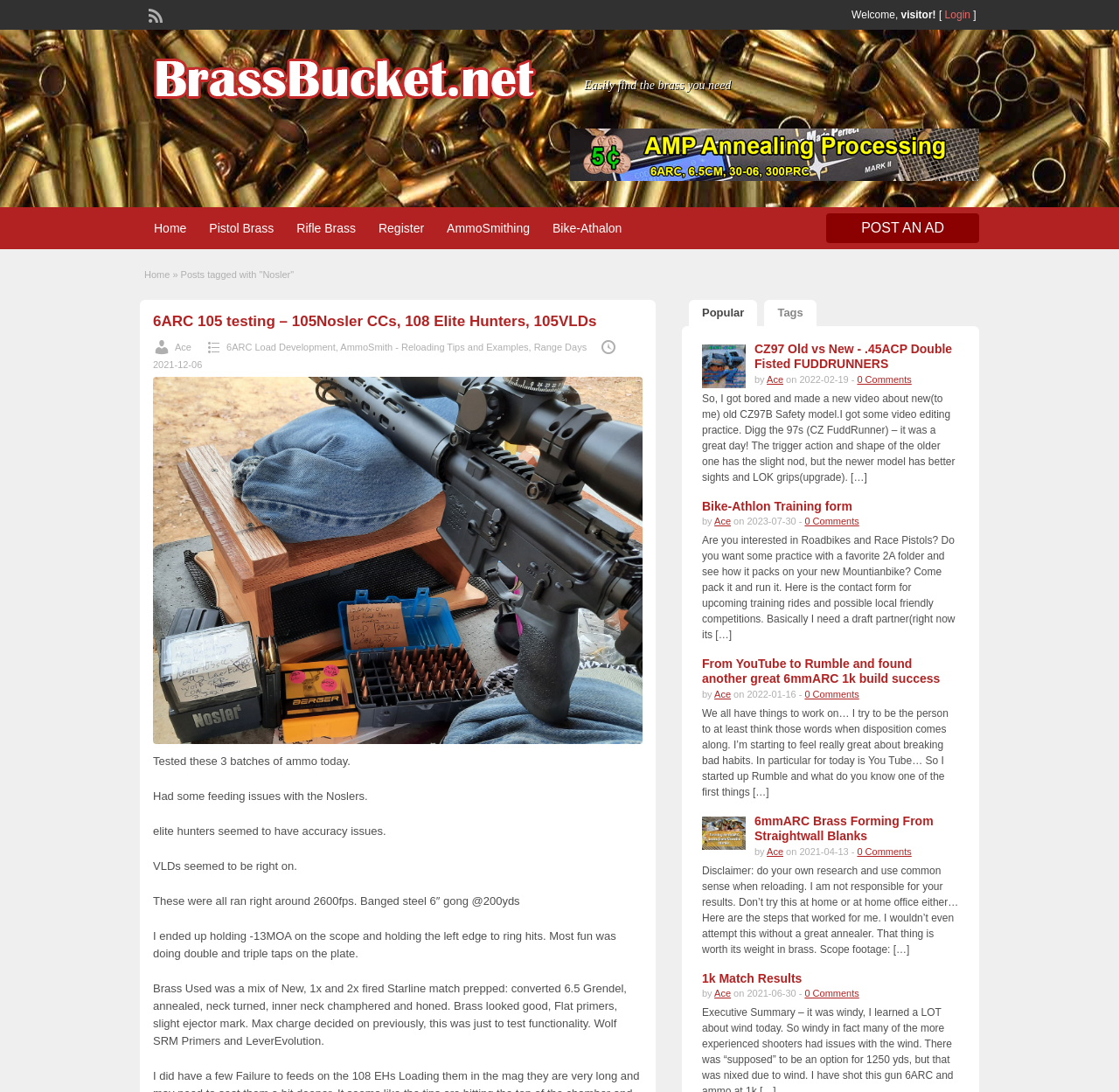Use a single word or phrase to answer the question:
What is the main topic of the first post?

6ARC 105 testing